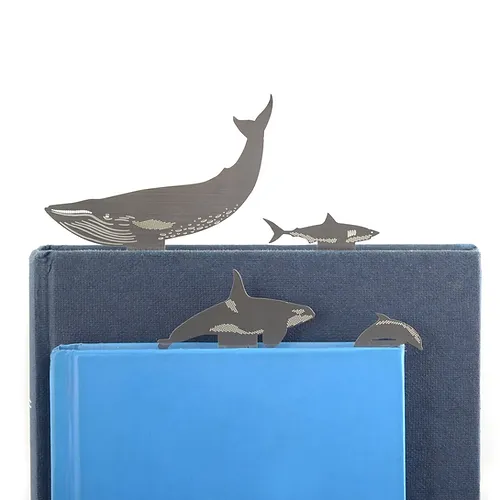What is the color of the book in the background?
Look at the screenshot and respond with a single word or phrase.

Navy blue and bright blue